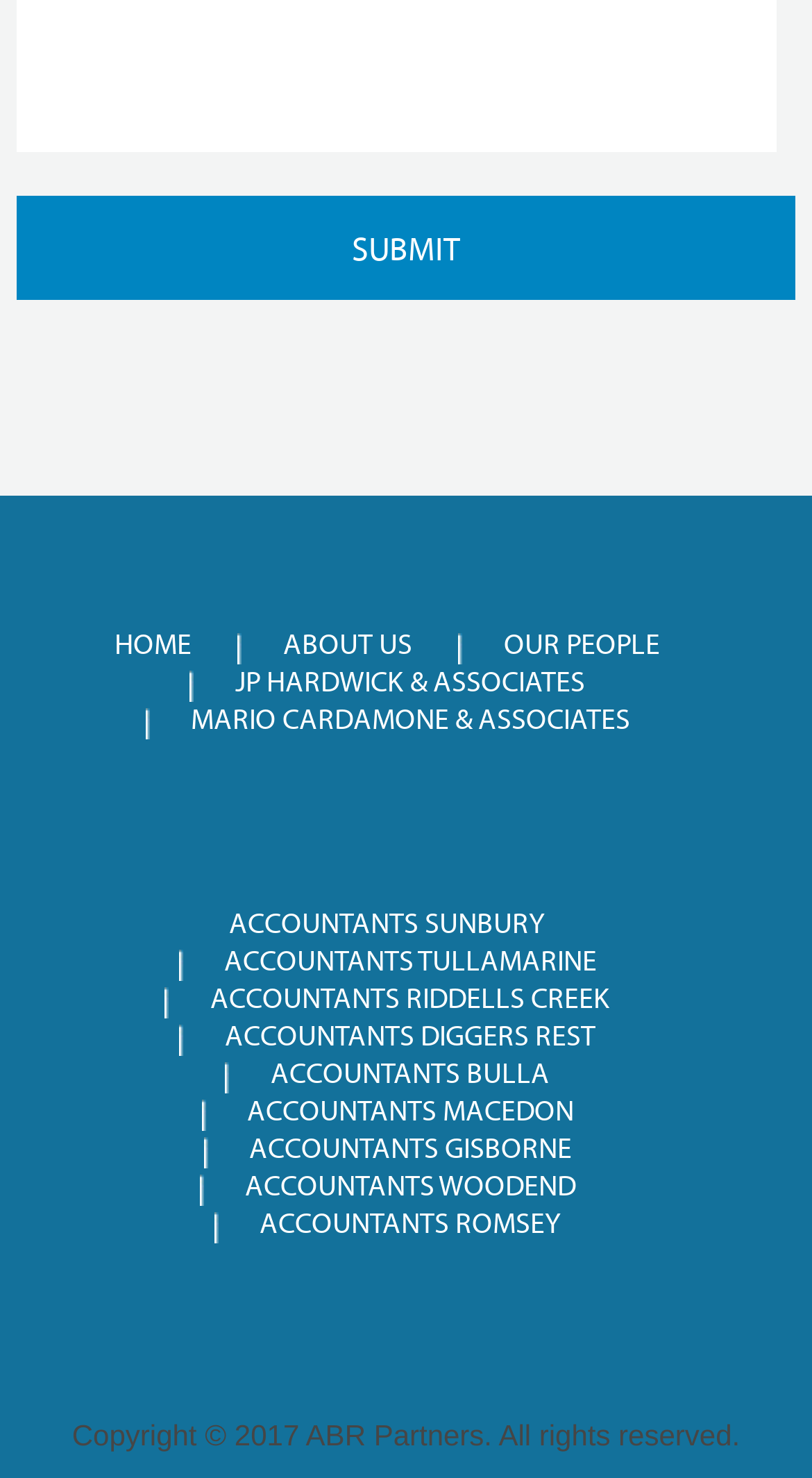Pinpoint the bounding box coordinates of the area that must be clicked to complete this instruction: "click the submit button".

[0.02, 0.132, 0.98, 0.202]